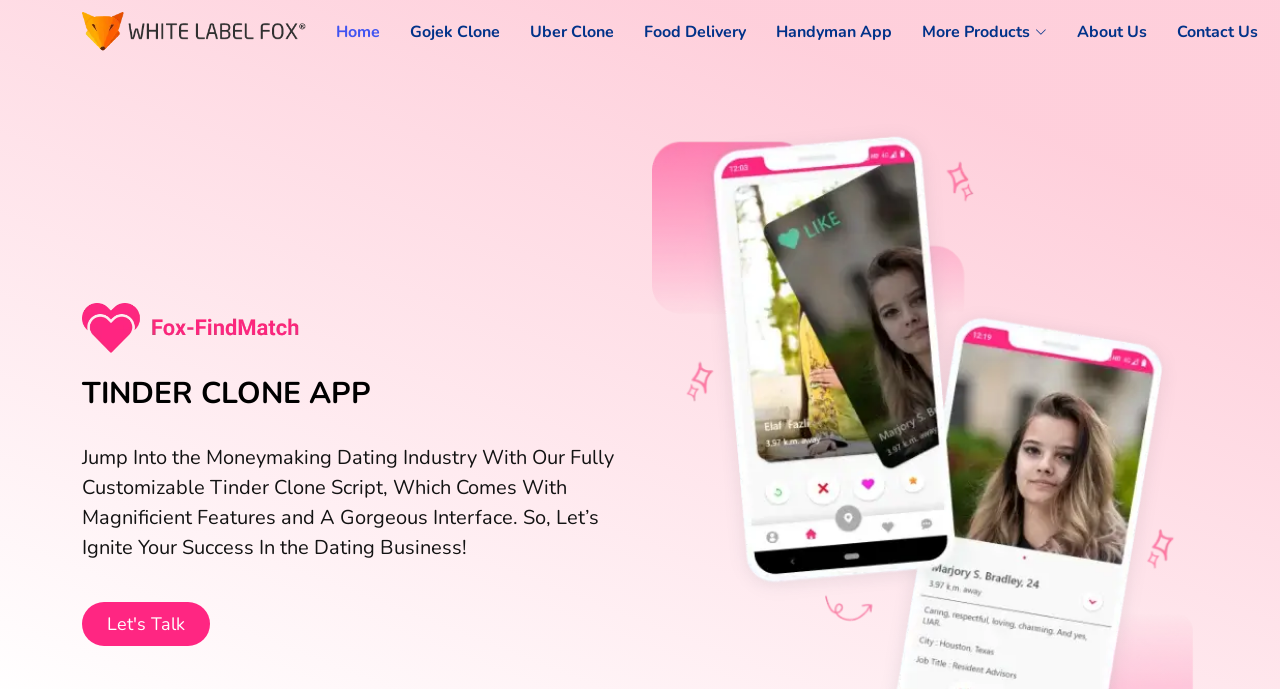Identify the bounding box coordinates for the region to click in order to carry out this instruction: "Click the logo of White-label Fox". Provide the coordinates using four float numbers between 0 and 1, formatted as [left, top, right, bottom].

[0.064, 0.017, 0.239, 0.075]